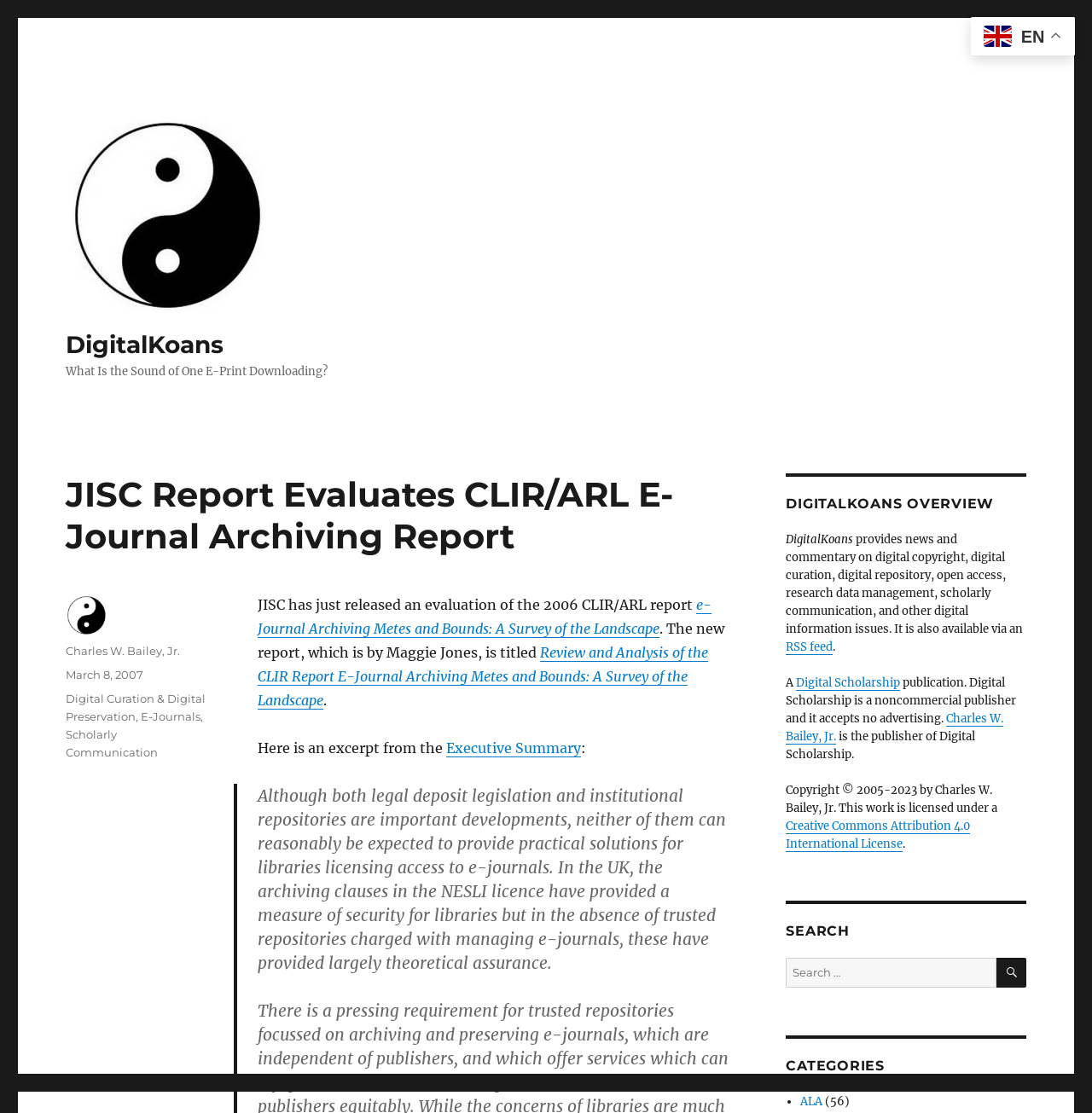Who is the author of the blog post?
Use the image to give a comprehensive and detailed response to the question.

The author of the blog post can be found in the FooterAsNonLandmark section, where it says 'Author' followed by a link to 'Charles W. Bailey, Jr.'.